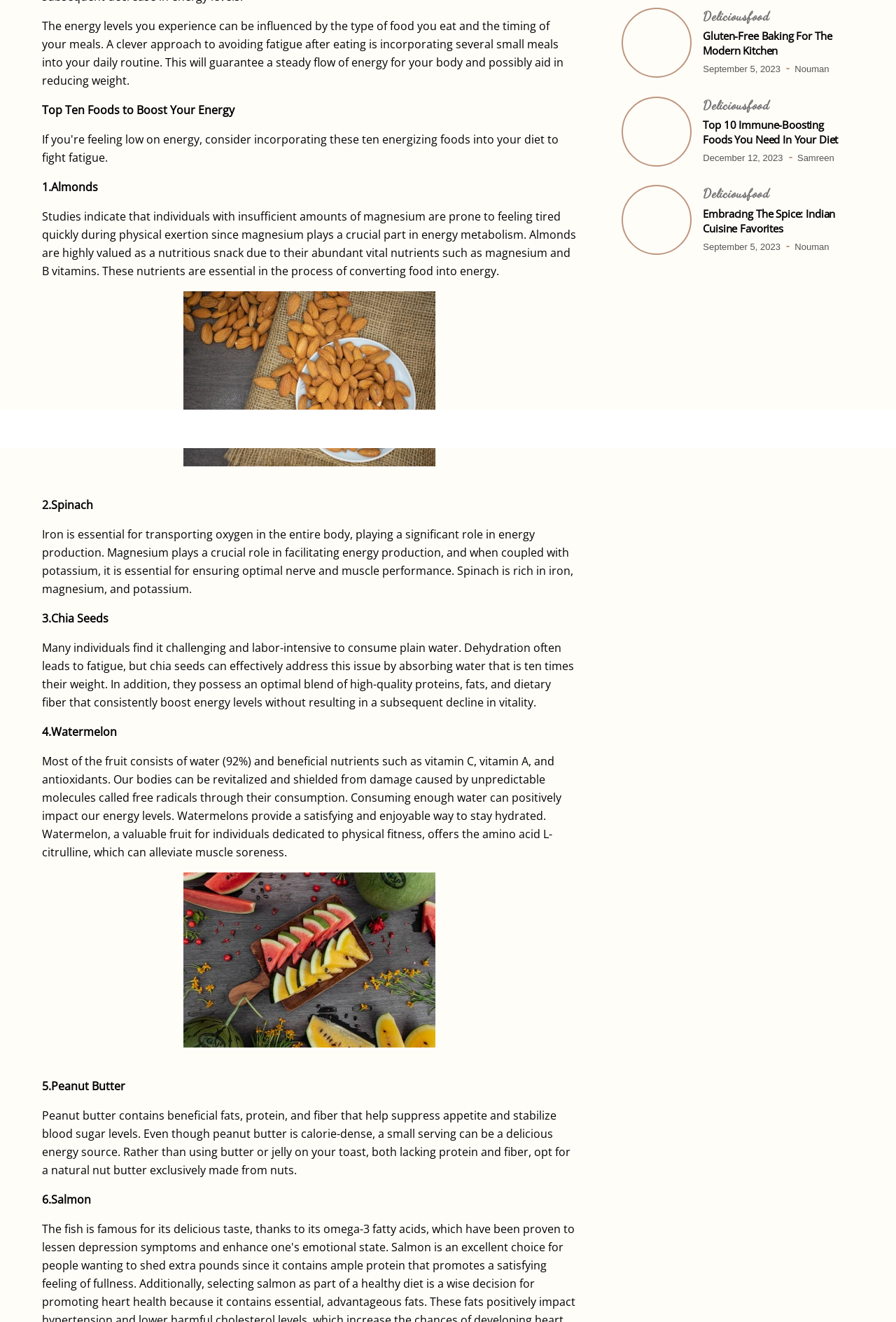Using the provided element description: "deliciousfood", determine the bounding box coordinates of the corresponding UI element in the screenshot.

[0.785, 0.007, 0.859, 0.017]